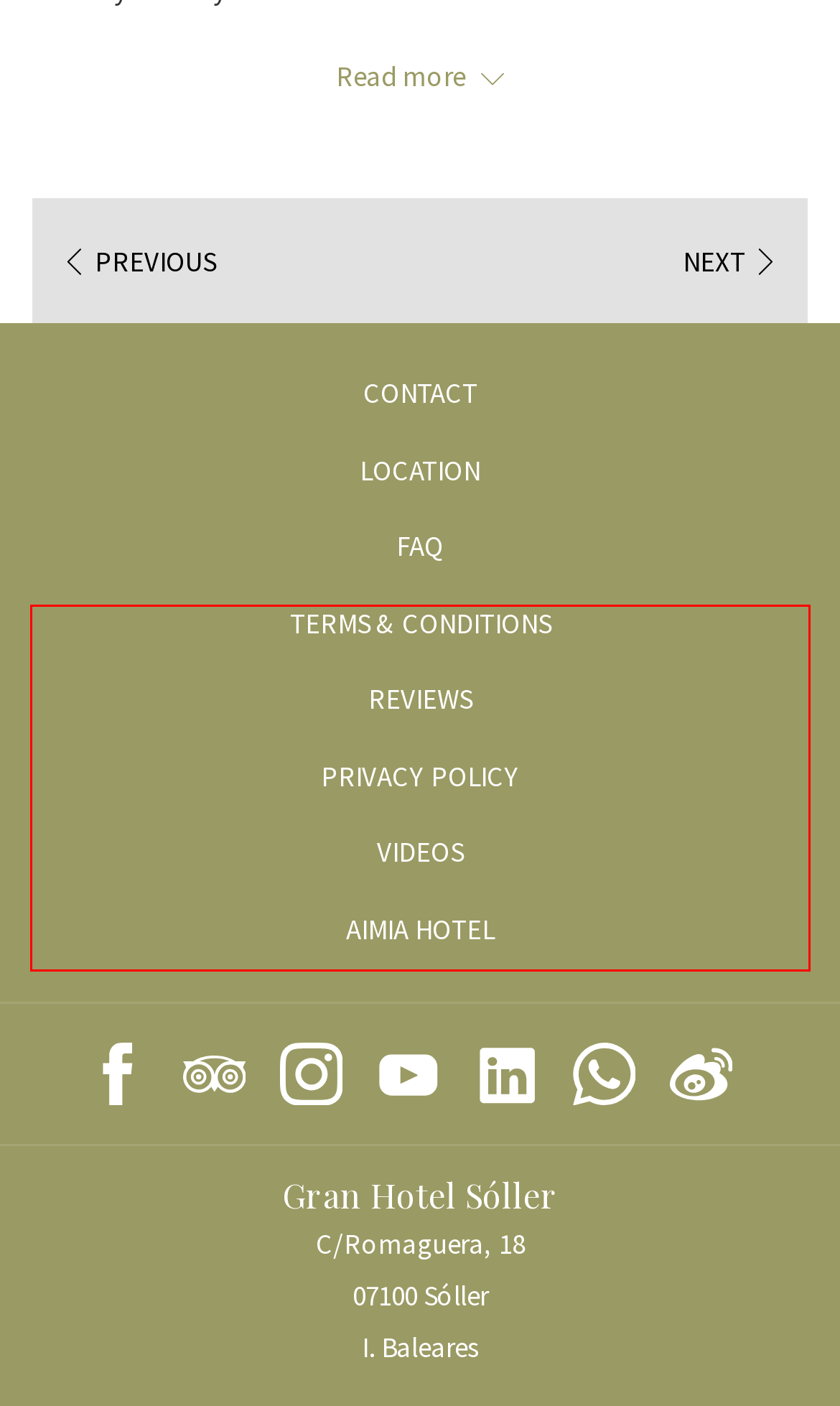Please analyze the provided webpage screenshot and perform OCR to extract the text content from the red rectangle bounding box.

Called the Church of Soller, this temple has had five different construction stages throughout its long history, and you can admire different styles: the primitive medieval temple, the Gothic church, the fortification to take refuge from the Turkish invaders, the Baroque style and the Modernist works. Its façade was built by the architect Joan Rubio Bellver, a disciple of the well-known architect Antoni Gaudí.